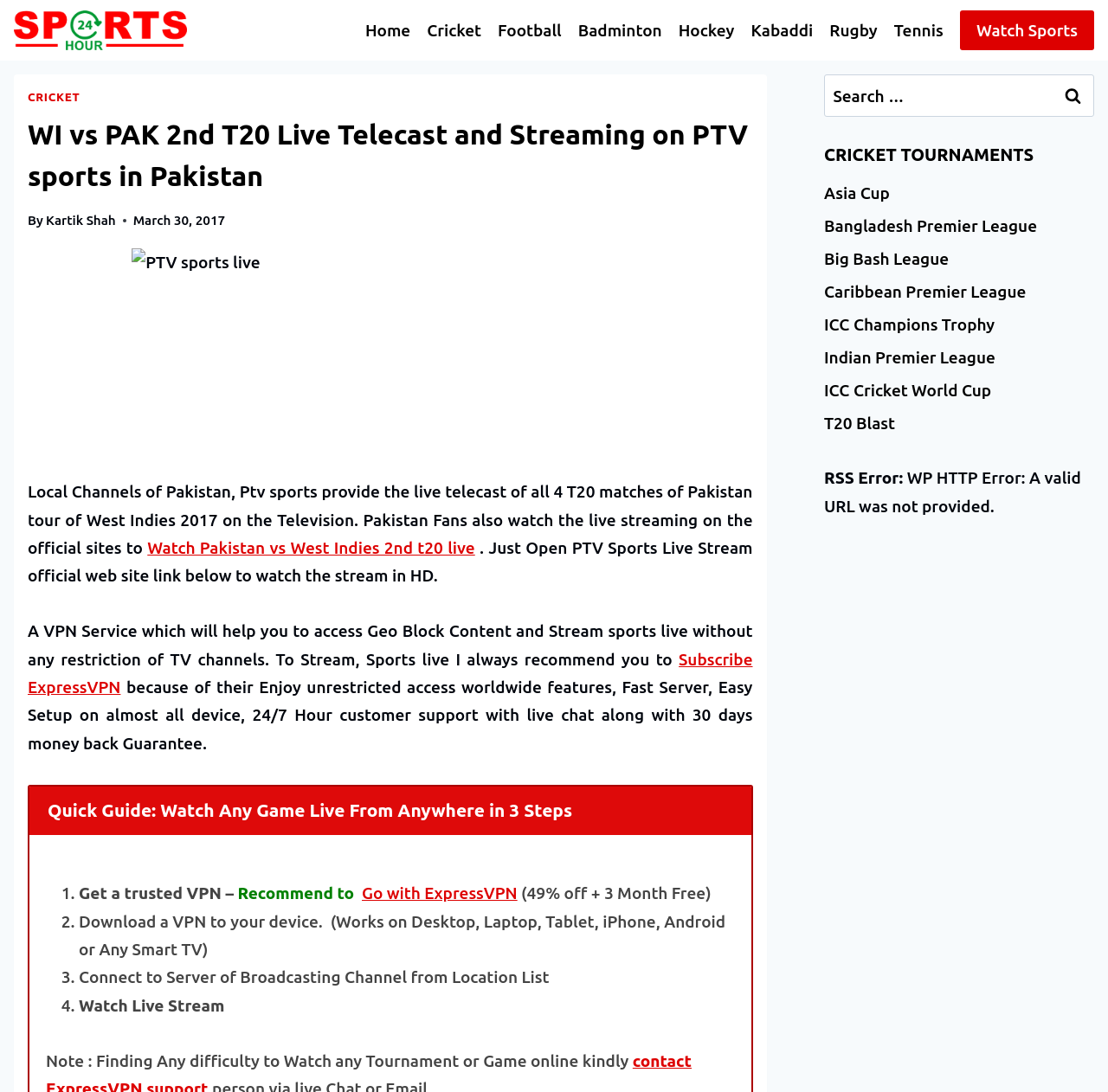Determine the bounding box coordinates of the section I need to click to execute the following instruction: "Fill in the first text box". Provide the coordinates as four float numbers between 0 and 1, i.e., [left, top, right, bottom].

None